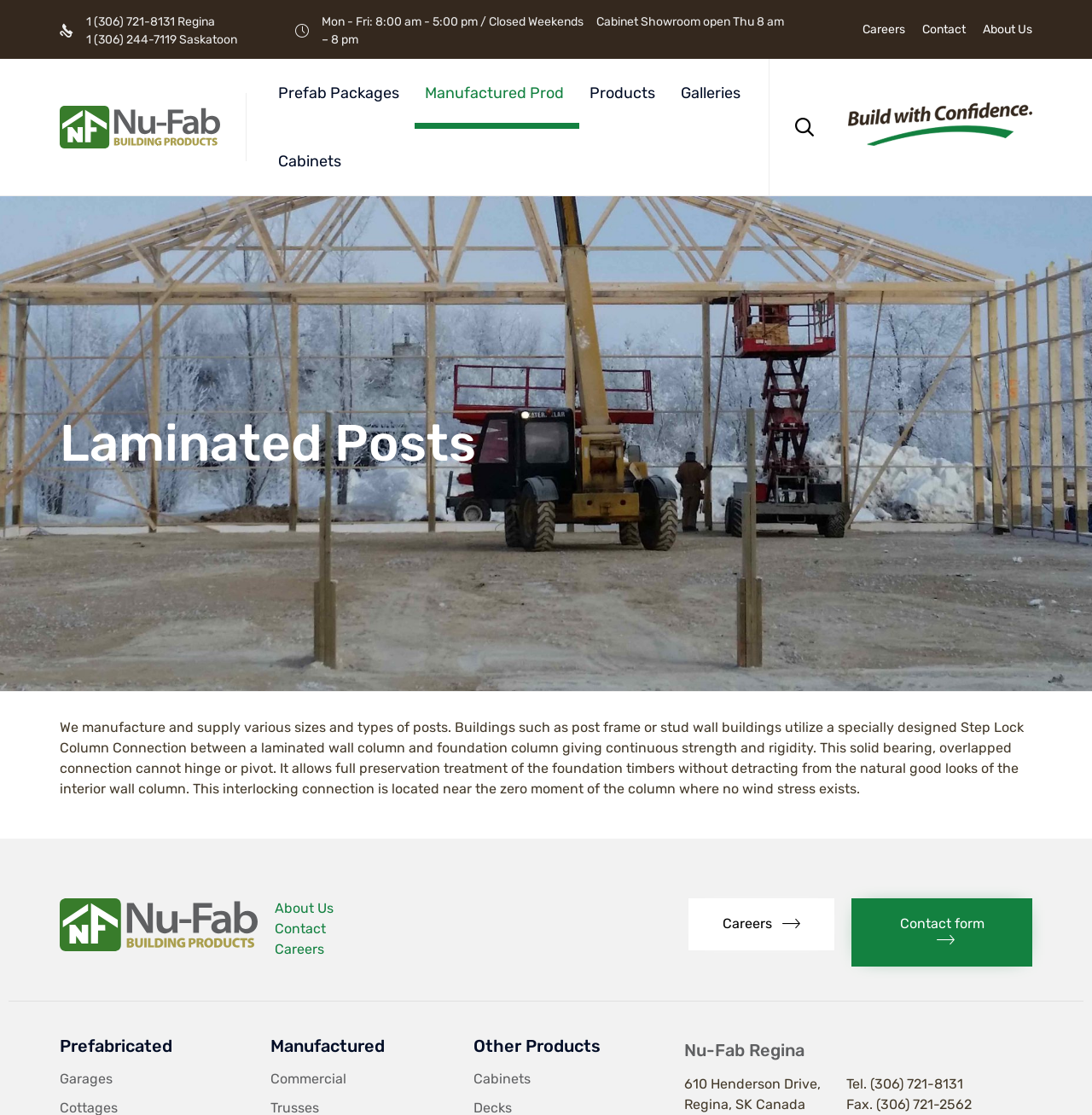Please mark the bounding box coordinates of the area that should be clicked to carry out the instruction: "Click Cabinets".

[0.245, 0.114, 0.322, 0.175]